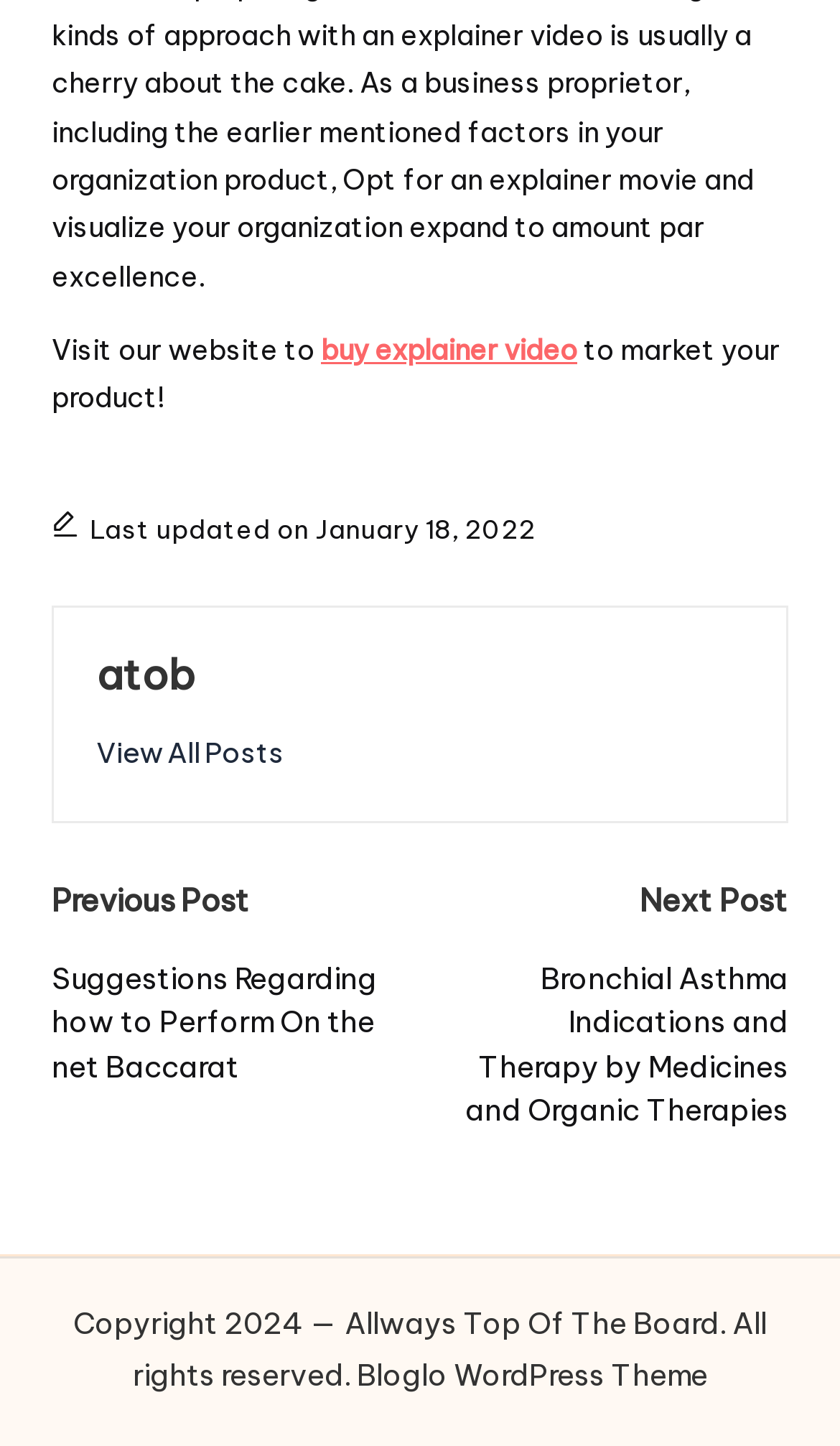Answer the question below using just one word or a short phrase: 
What is the date of the last update?

January 18, 2022